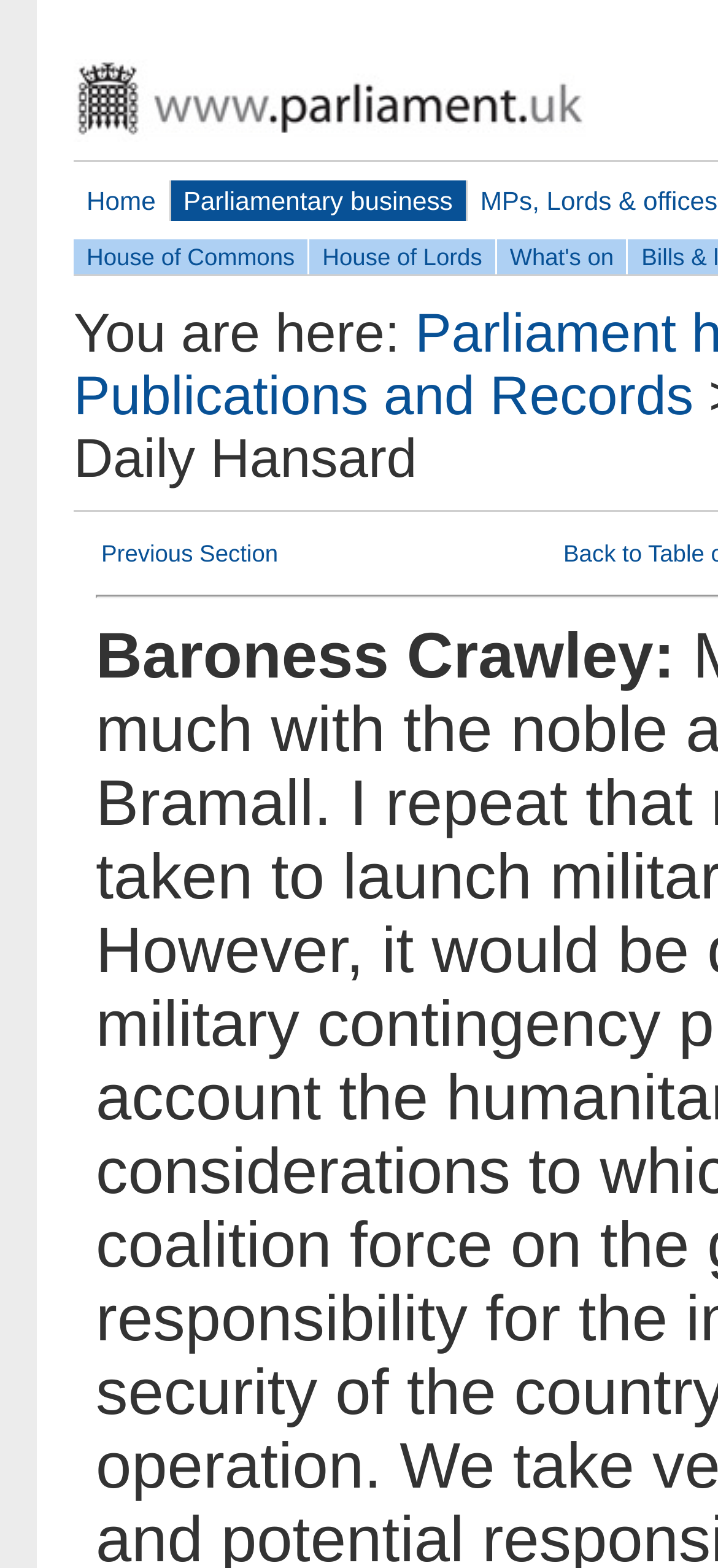Give a concise answer of one word or phrase to the question: 
What is the first link on the webpage?

Home